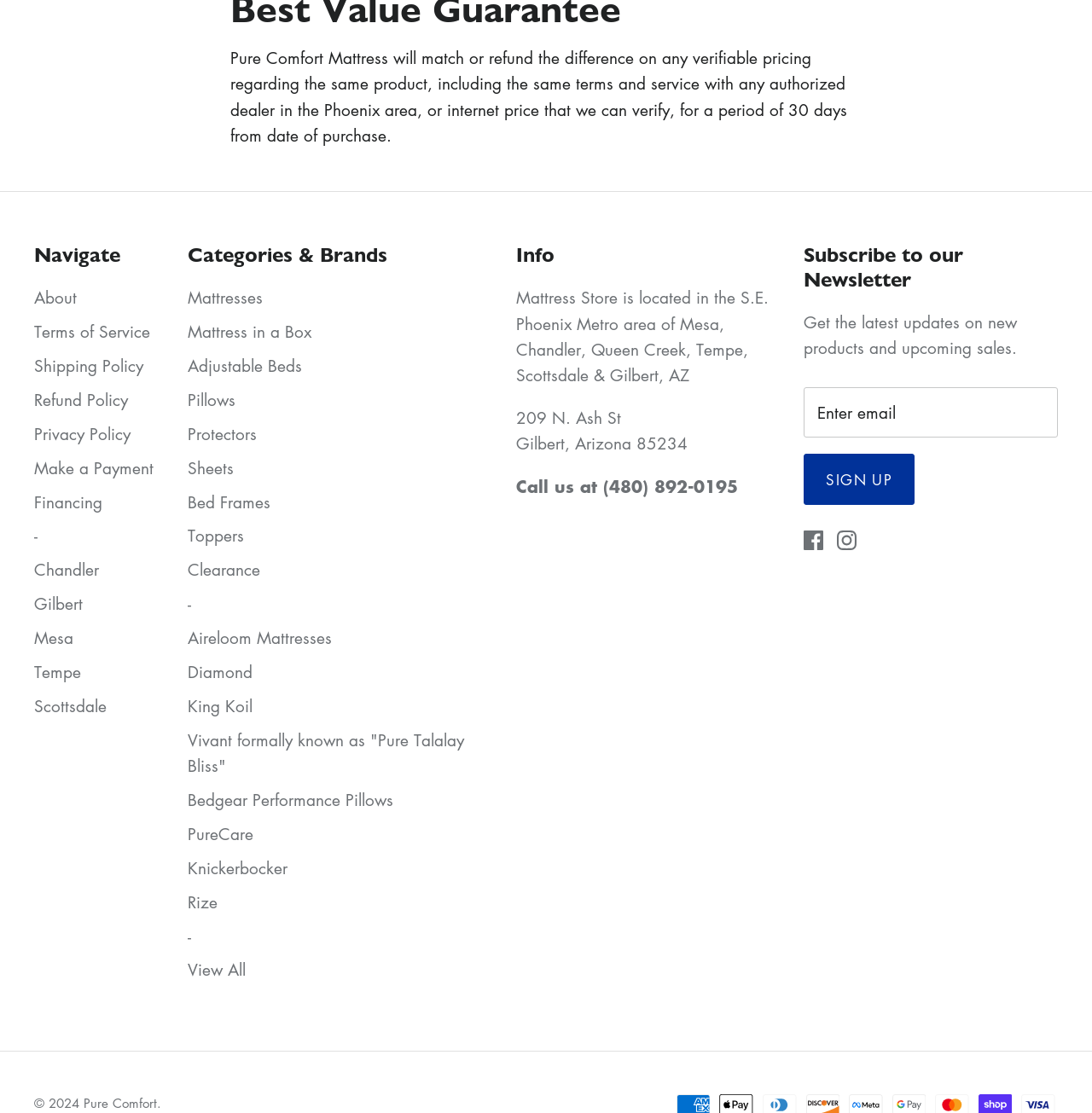Based on the description "Adjustable Beds", find the bounding box of the specified UI element.

[0.172, 0.318, 0.277, 0.339]